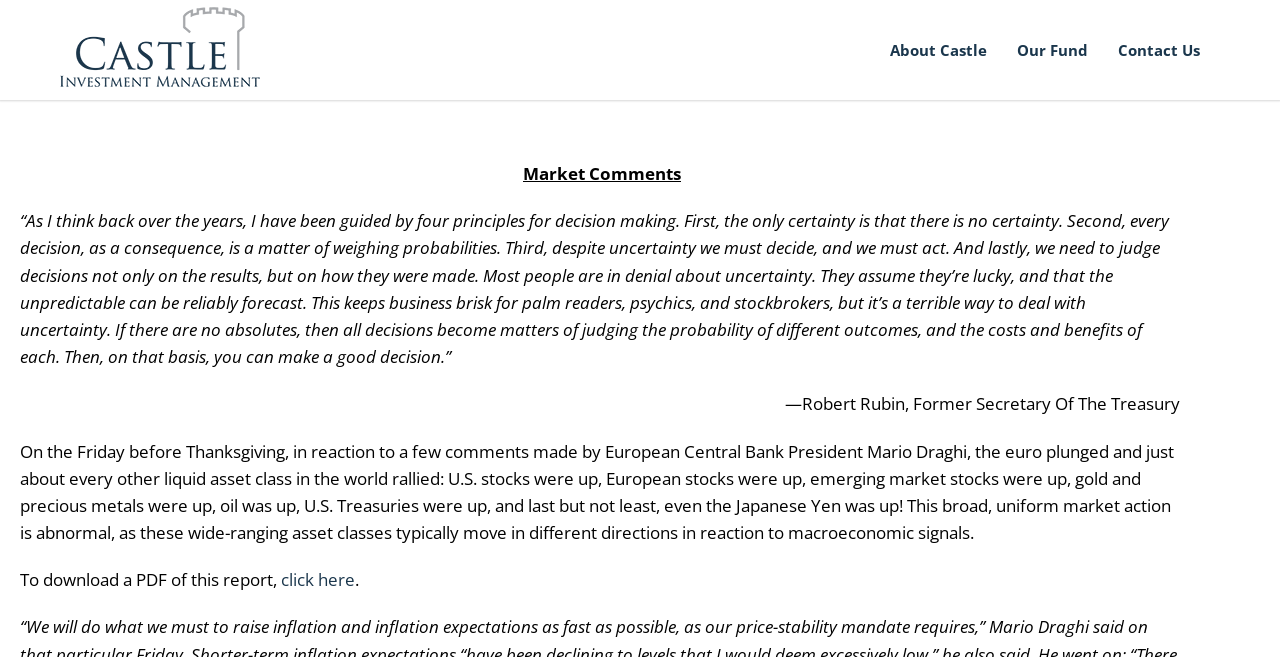Given the content of the image, can you provide a detailed answer to the question?
What is the format of the downloadable report?

The webpage provides a link to download a report, and the text accompanying the link indicates that the report is available in PDF format. This suggests that users can download the report as a PDF file.